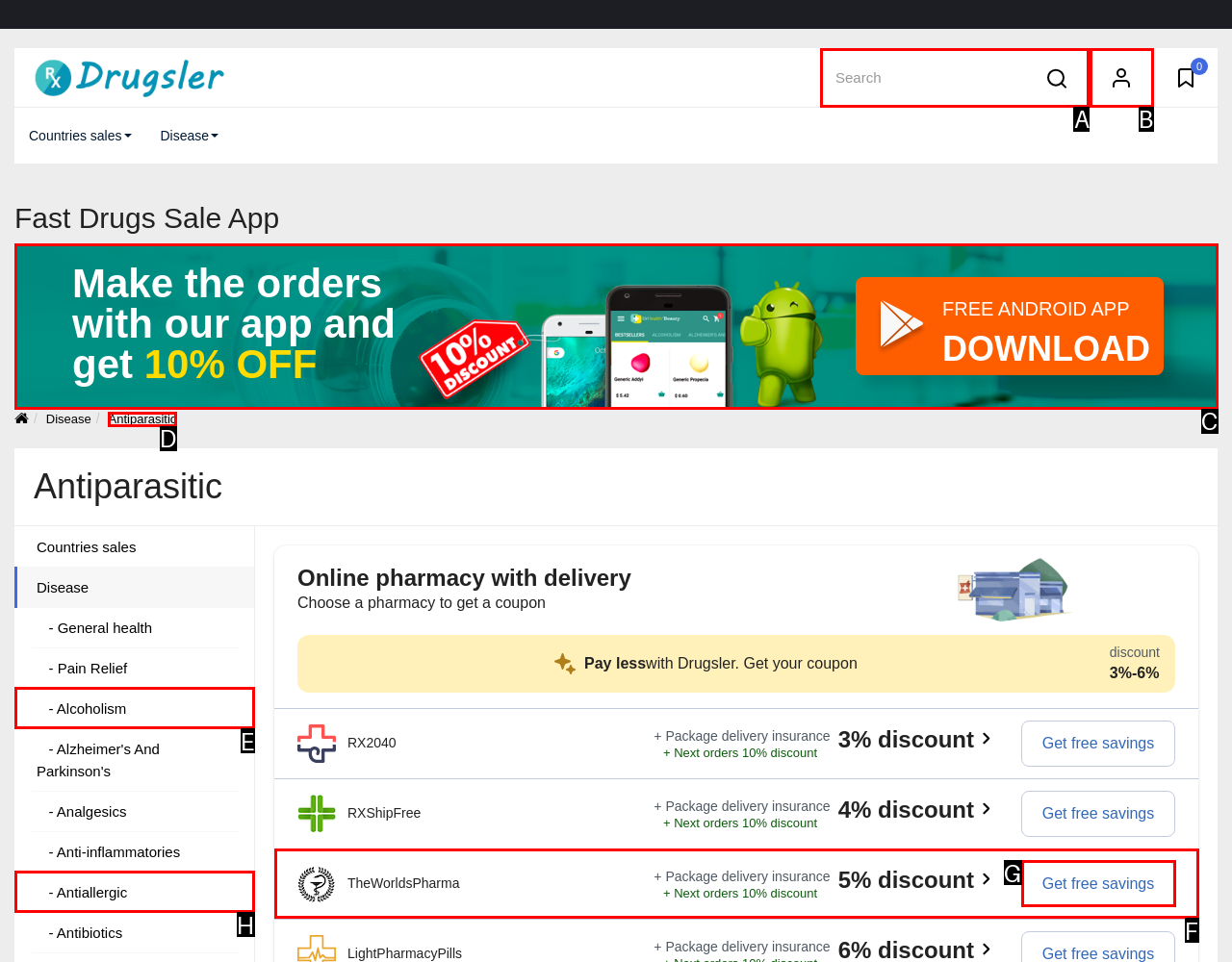For the task "Search for a term", which option's letter should you click? Answer with the letter only.

A